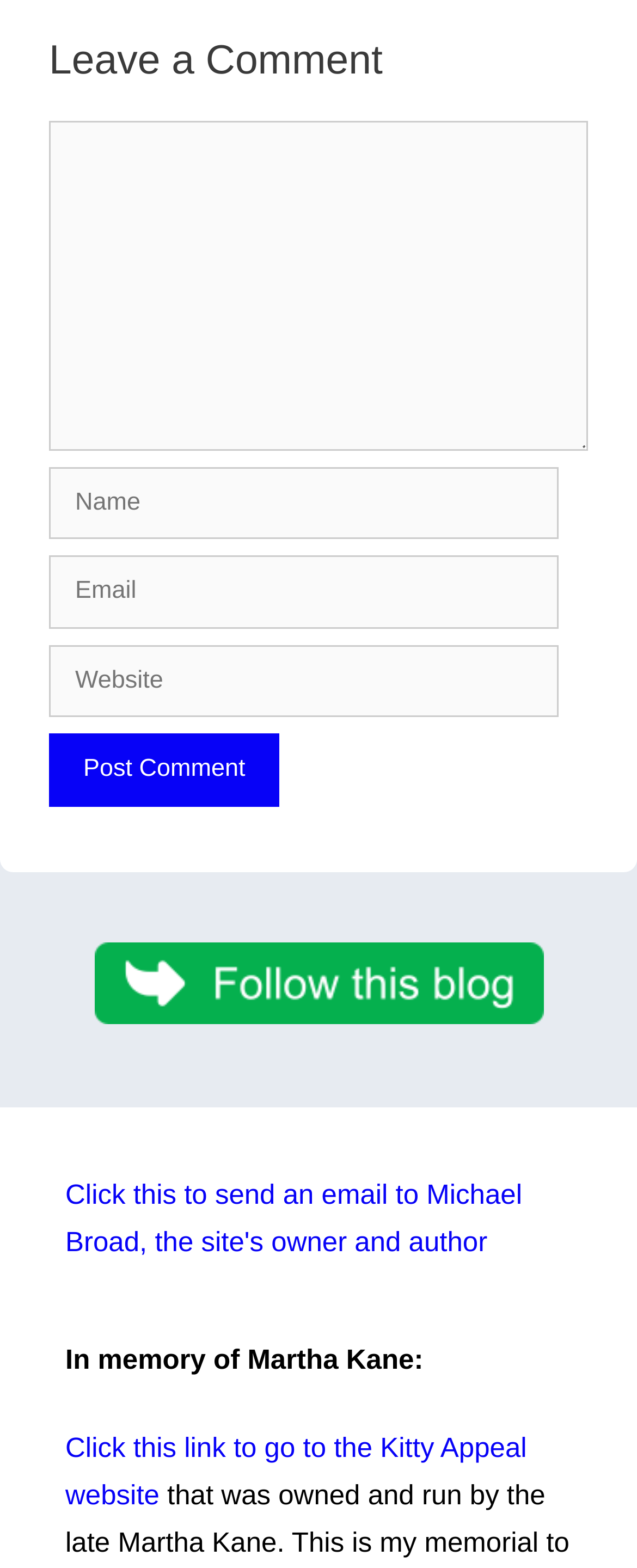Pinpoint the bounding box coordinates of the area that should be clicked to complete the following instruction: "Send an email to Michael Broad". The coordinates must be given as four float numbers between 0 and 1, i.e., [left, top, right, bottom].

[0.103, 0.752, 0.82, 0.802]